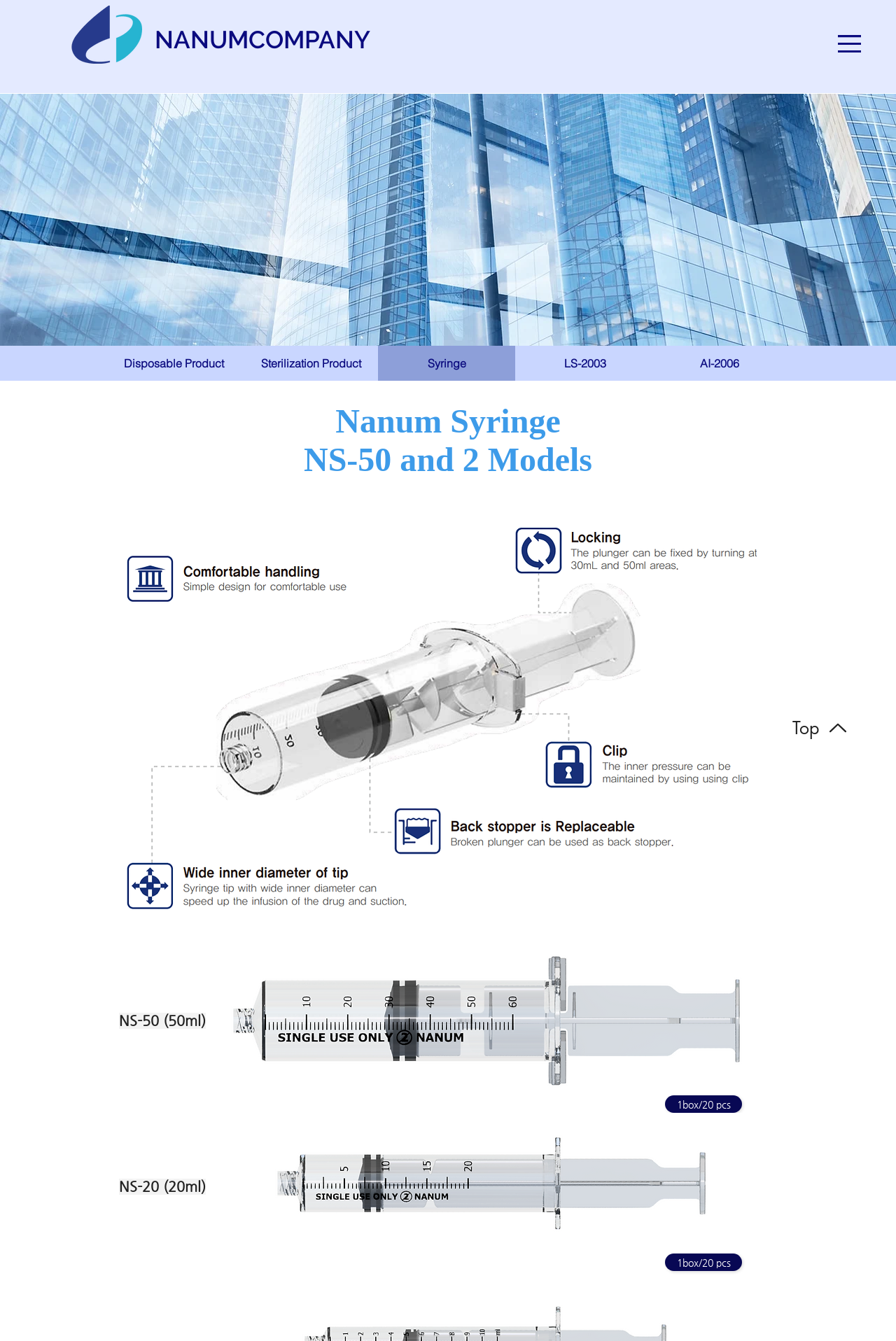Respond to the question below with a concise word or phrase:
What is the volume of NS-20?

20ml